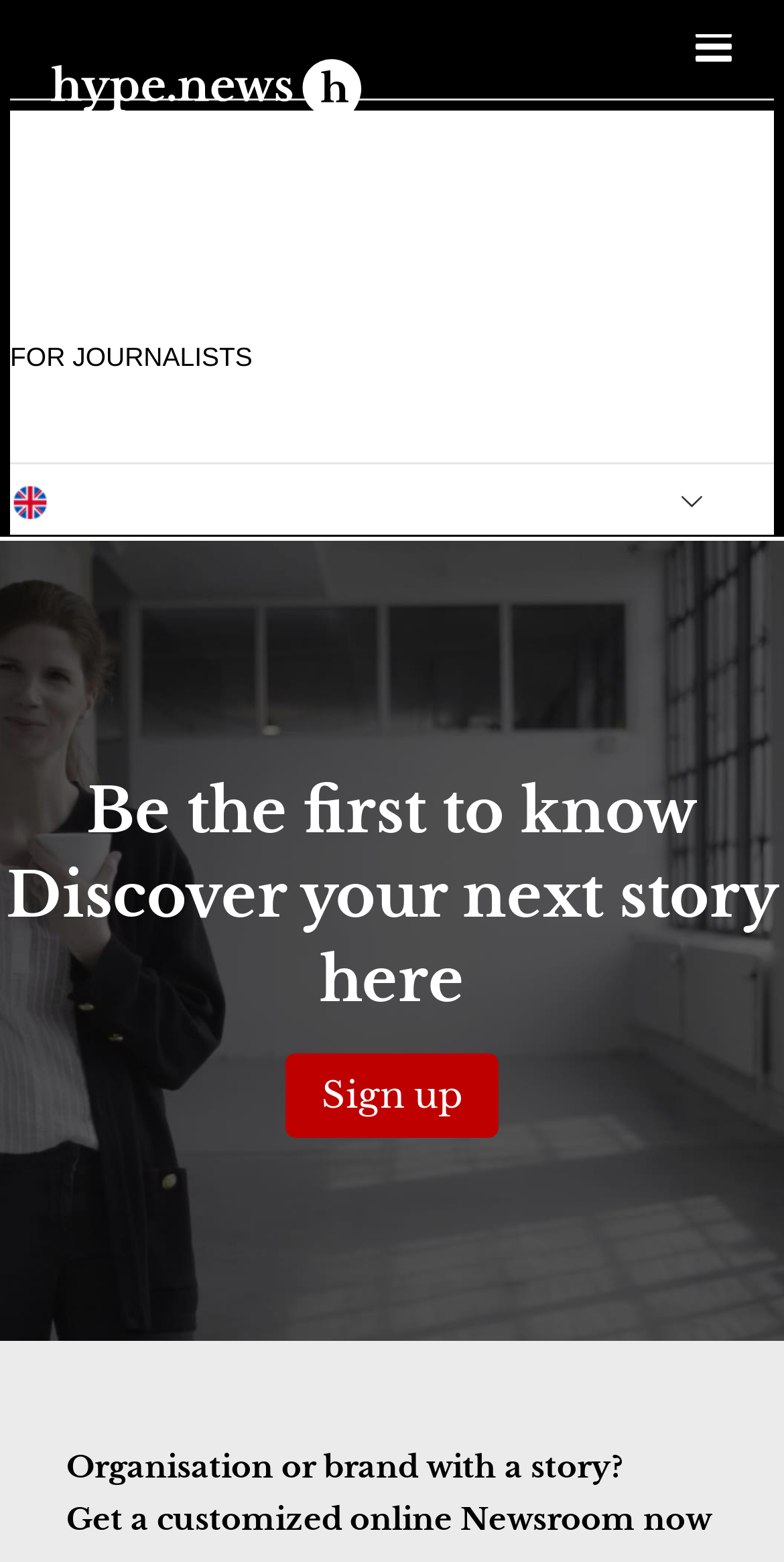Bounding box coordinates are specified in the format (top-left x, top-left y, bottom-right x, bottom-right y). All values are floating point numbers bounded between 0 and 1. Please provide the bounding box coordinate of the region this sentence describes: Free Newsroom

[0.013, 0.071, 0.987, 0.116]